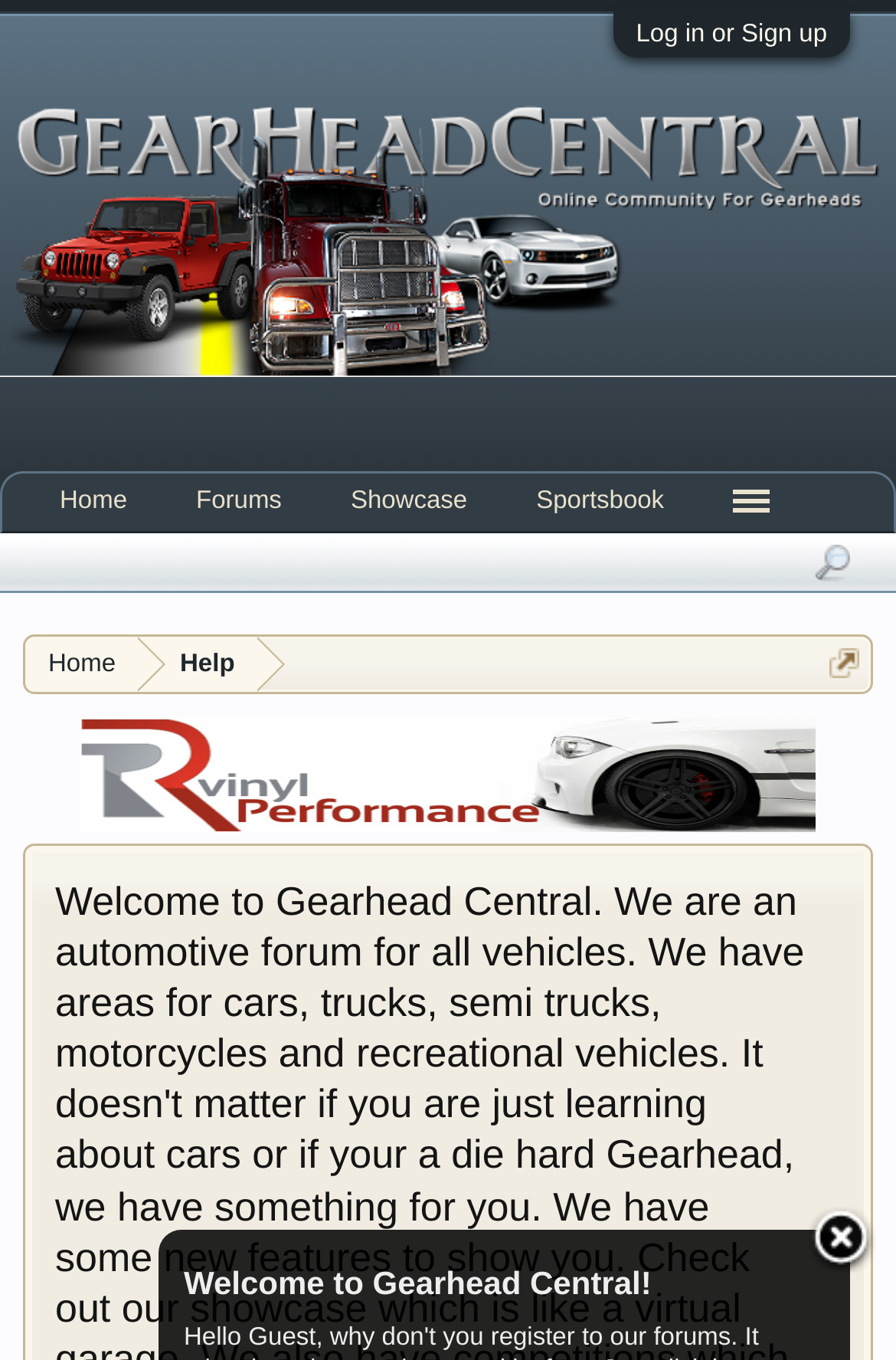What is the name of the website?
Using the picture, provide a one-word or short phrase answer.

Gearhead Central